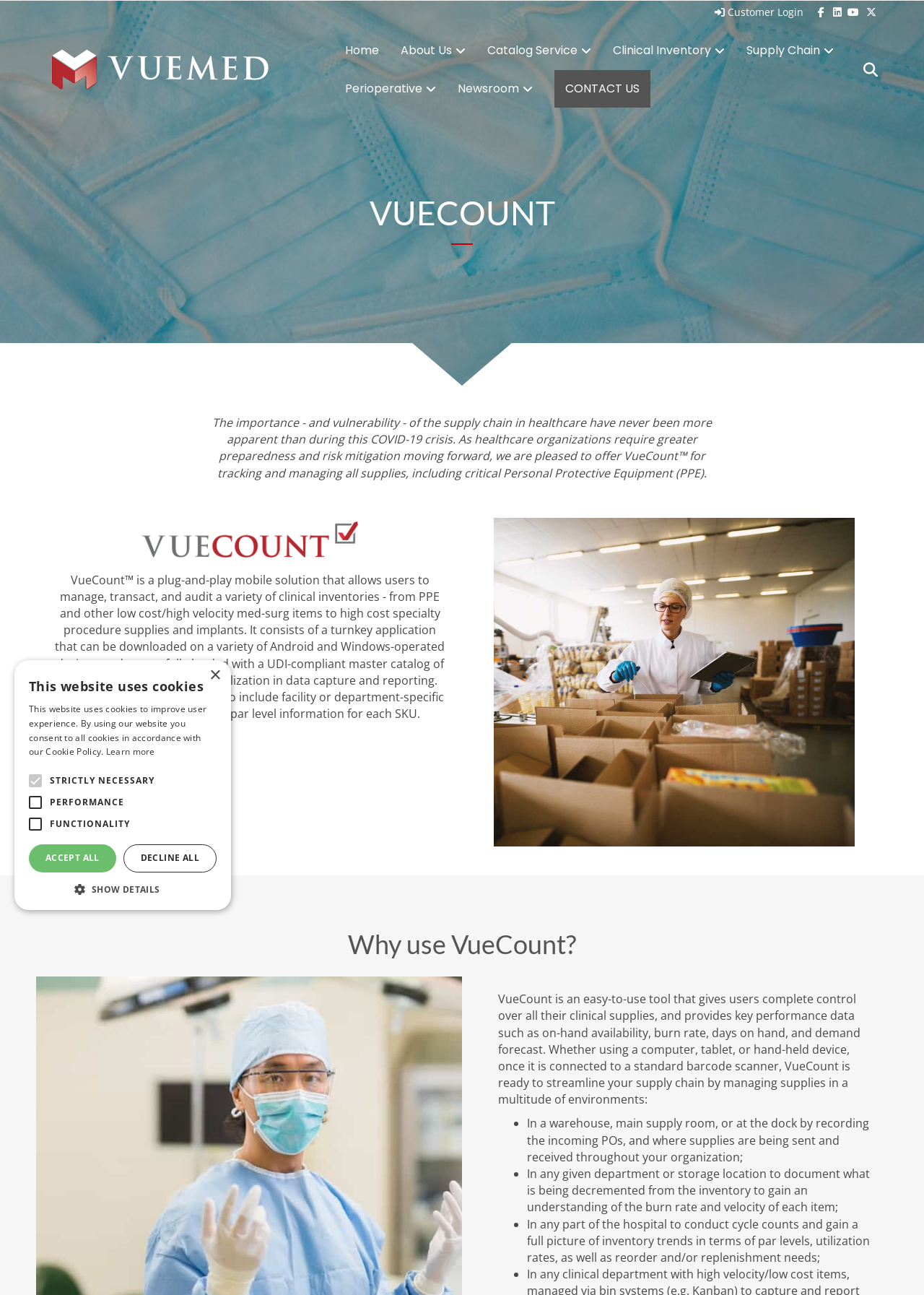Determine the bounding box coordinates (top-left x, top-left y, bottom-right x, bottom-right y) of the UI element described in the following text: Show details Hide details

[0.031, 0.681, 0.234, 0.692]